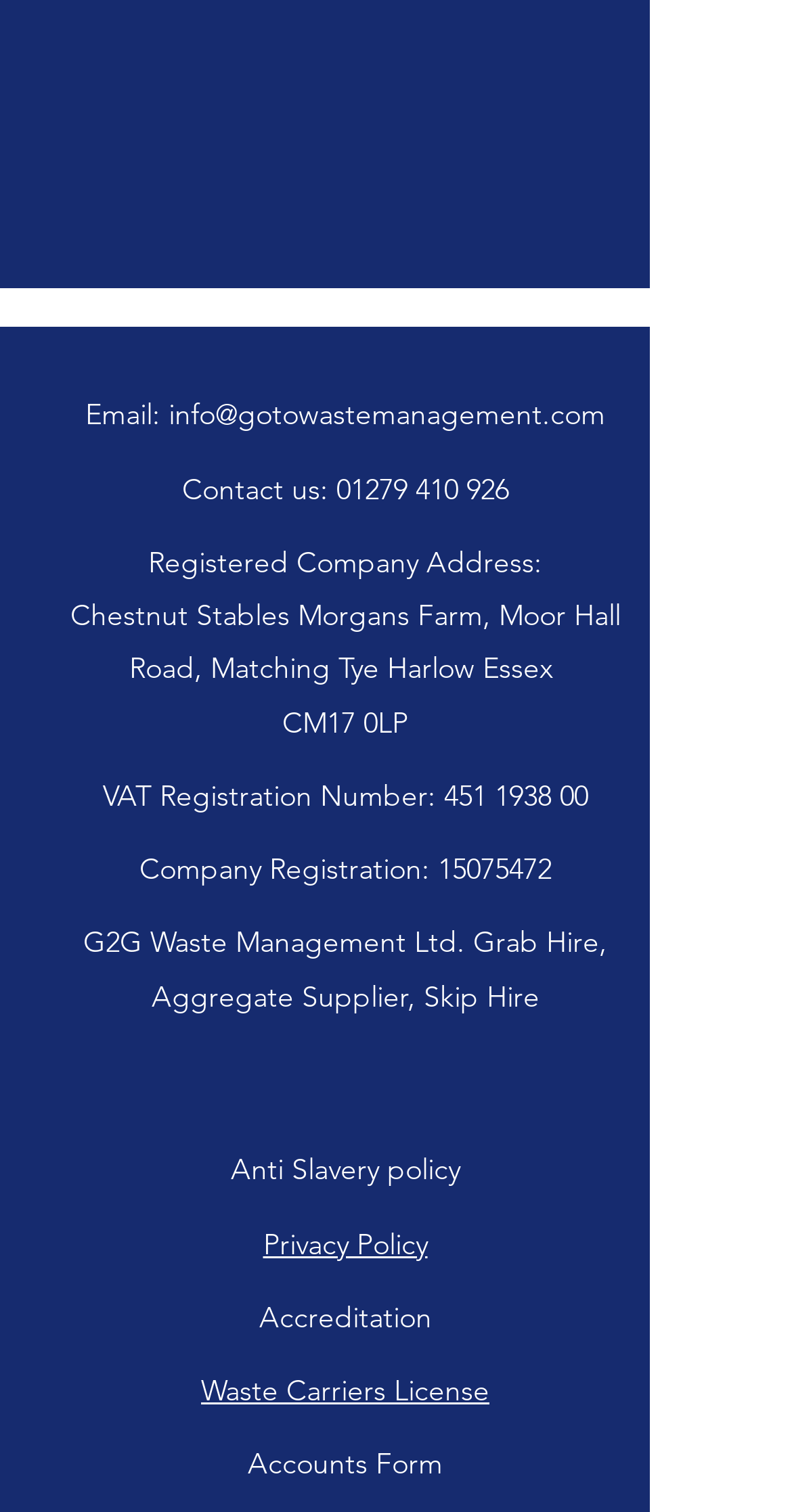Please identify the bounding box coordinates of the clickable element to fulfill the following instruction: "Call the company". The coordinates should be four float numbers between 0 and 1, i.e., [left, top, right, bottom].

[0.424, 0.311, 0.642, 0.335]